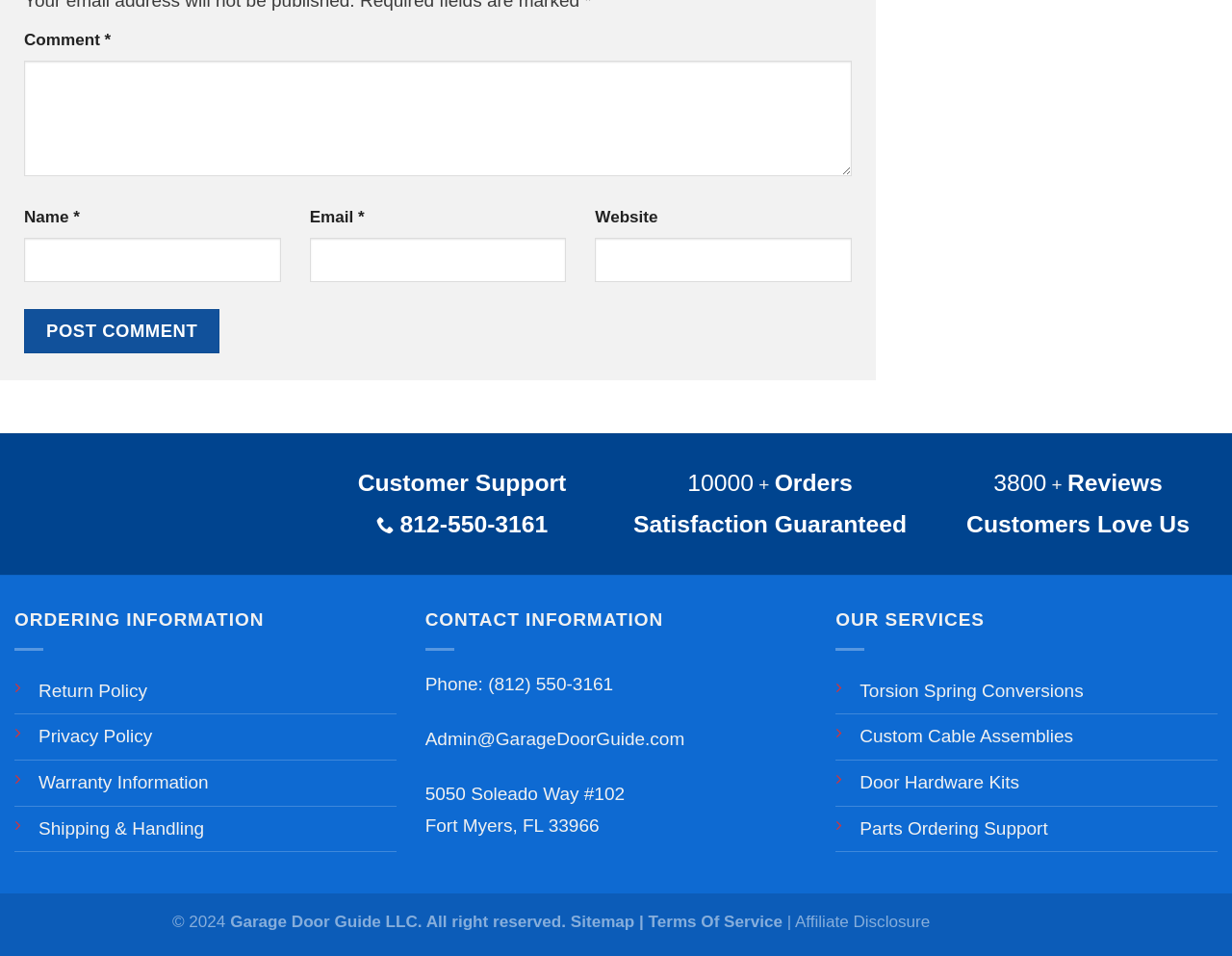Please locate the bounding box coordinates of the region I need to click to follow this instruction: "Call customer support".

[0.305, 0.534, 0.445, 0.561]